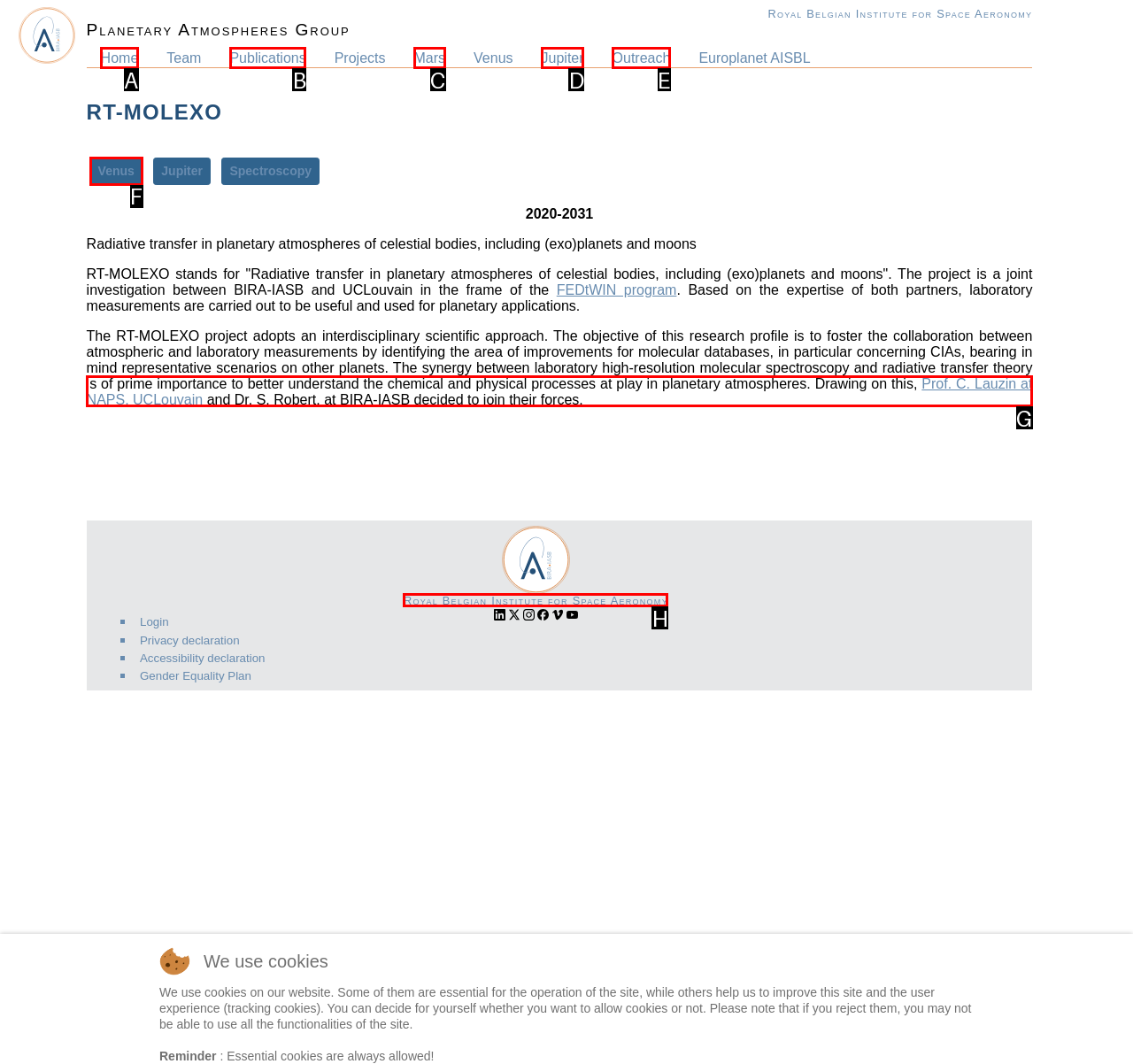Which lettered option should be clicked to achieve the task: Visit the 'Venus' project page? Choose from the given choices.

F